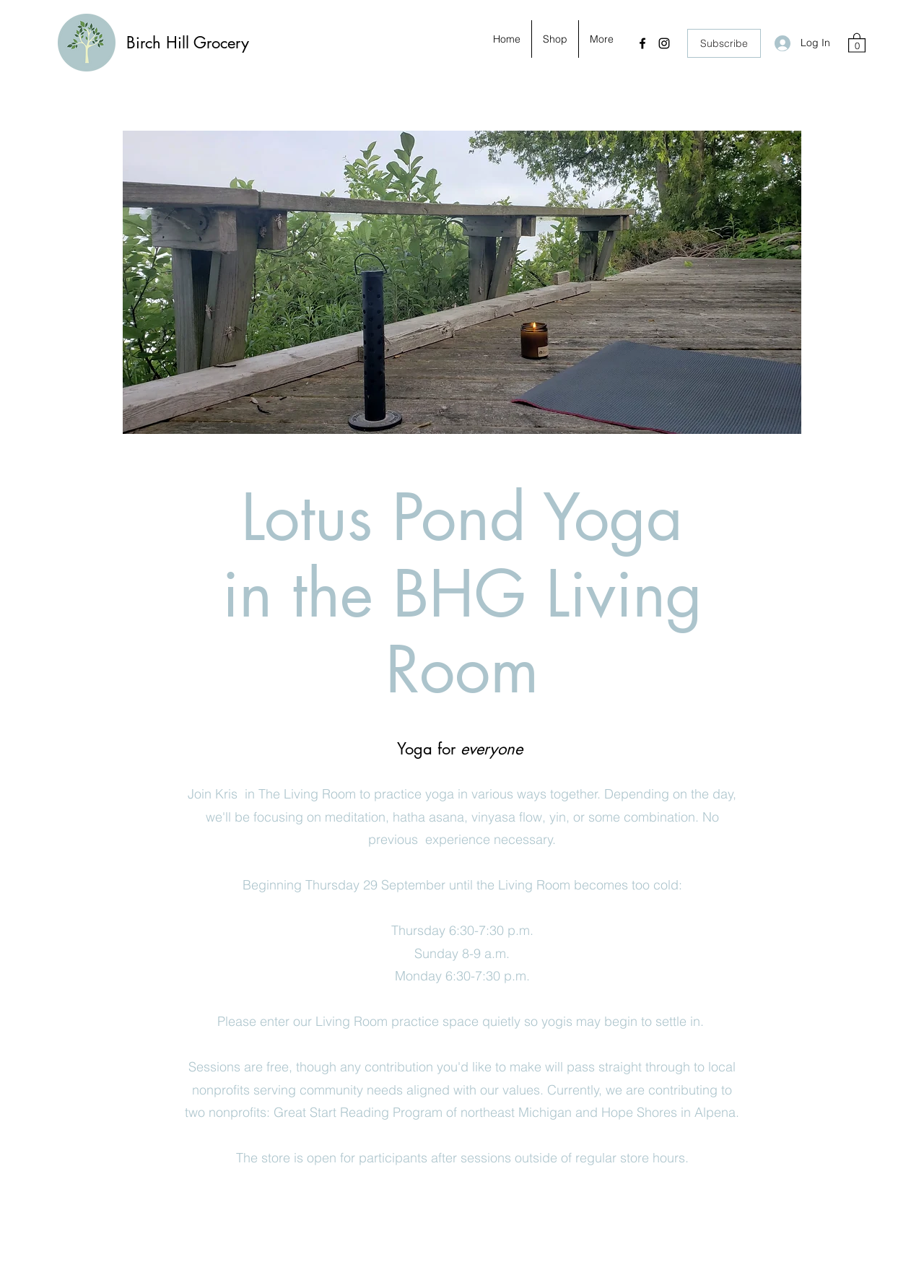Locate and extract the headline of this webpage.

Lotus Pond Yoga
in the BHG Living Room